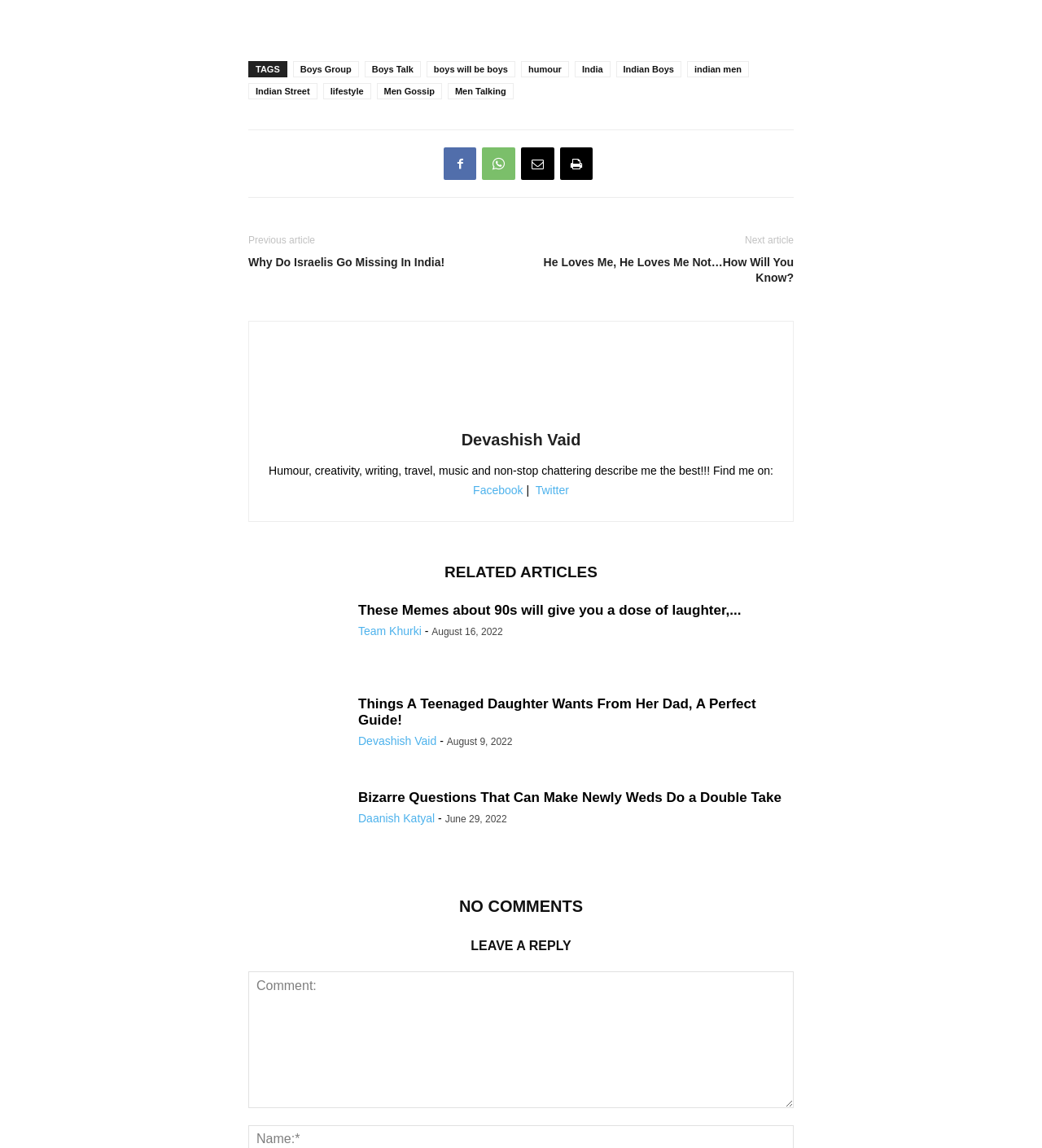How many related articles are listed on the webpage?
Using the screenshot, give a one-word or short phrase answer.

3